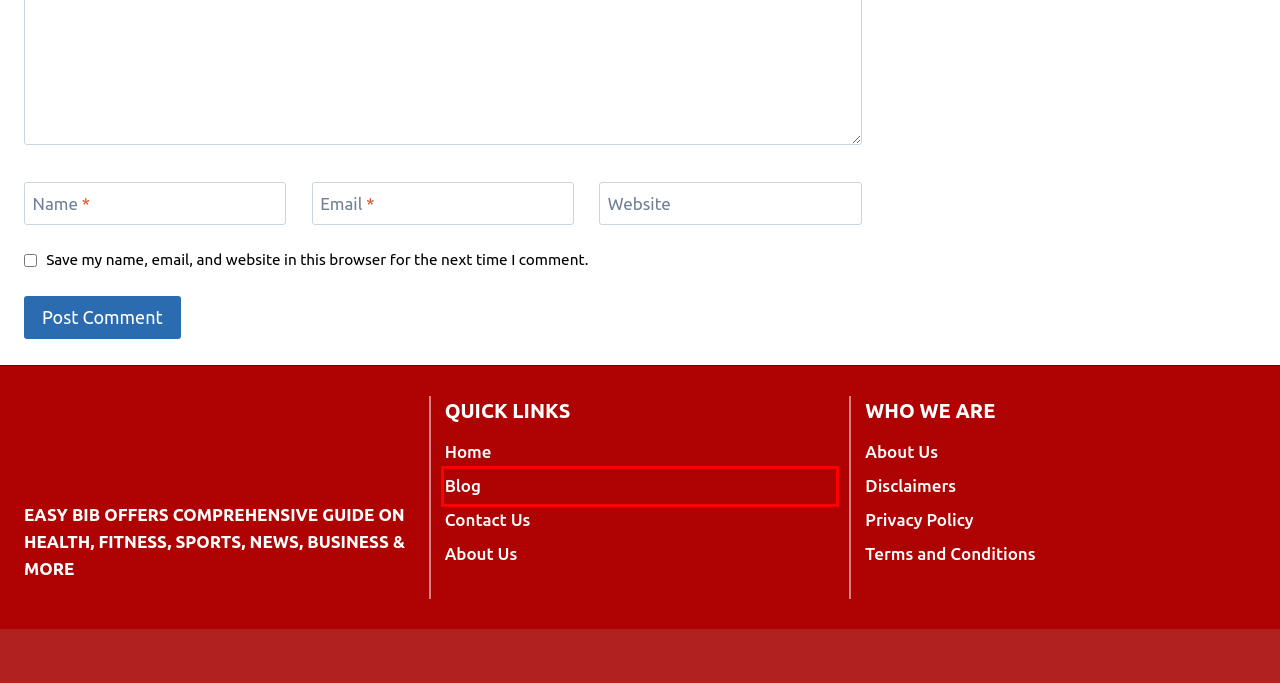You have a screenshot of a webpage with a red rectangle bounding box around a UI element. Choose the best description that matches the new page after clicking the element within the bounding box. The candidate descriptions are:
A. Law Archives - Easybib.co.uk
B. Technology Archives - Easybib.co.uk
C. Car Accident Lawyer in Houston, Texas | (281) 609-9224
D. About Us - Easybib.co.uk
E. Terms and Conditions - Easybib.co.uk
F. News Archives - Easybib.co.uk
G. Blog - Easybib.co.uk
H. Disclaimers - Easybib.co.uk

G